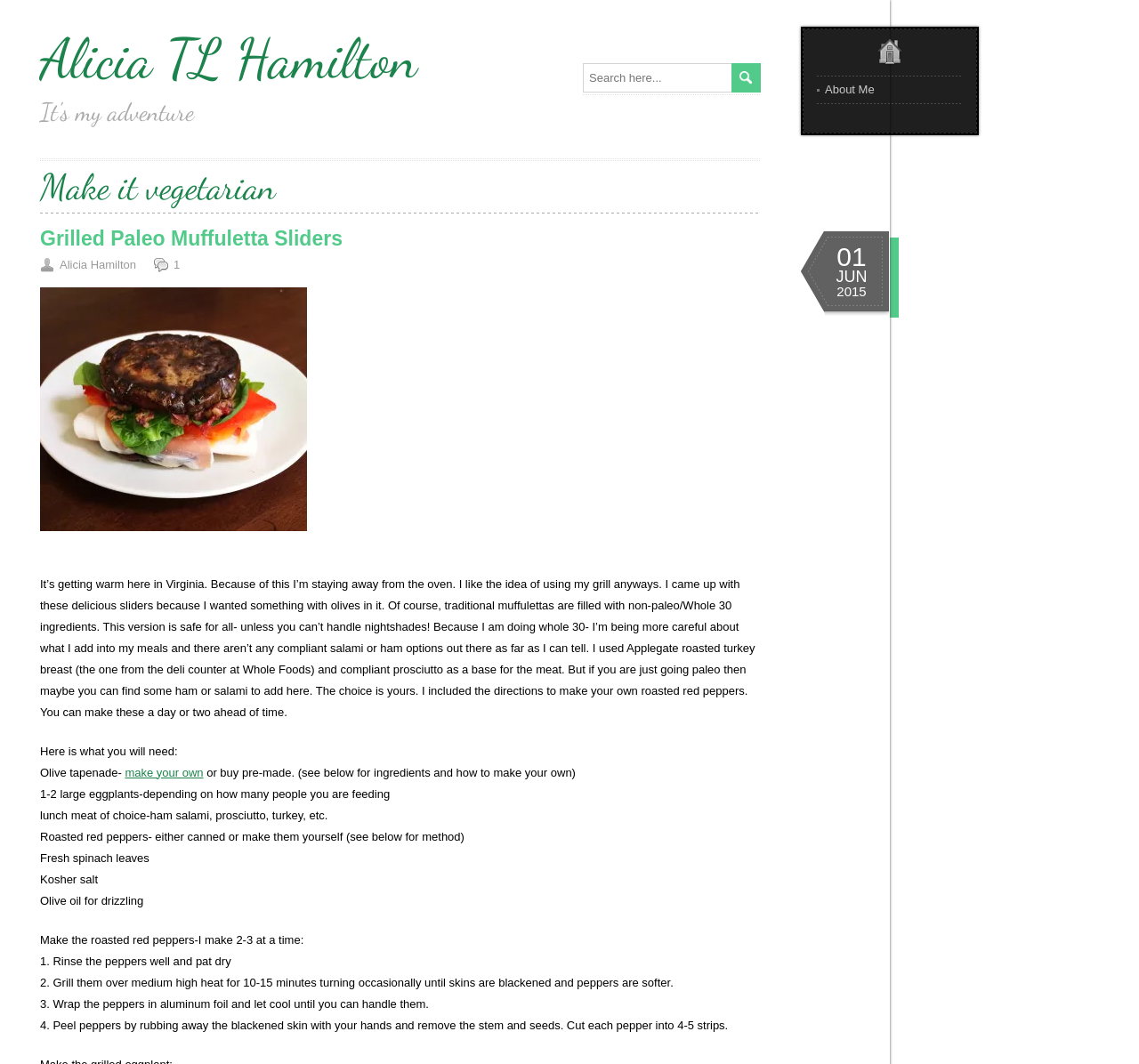Identify and provide the bounding box coordinates of the UI element described: "01". The coordinates should be formatted as [left, top, right, bottom], with each number being a float between 0 and 1.

[0.735, 0.227, 0.761, 0.255]